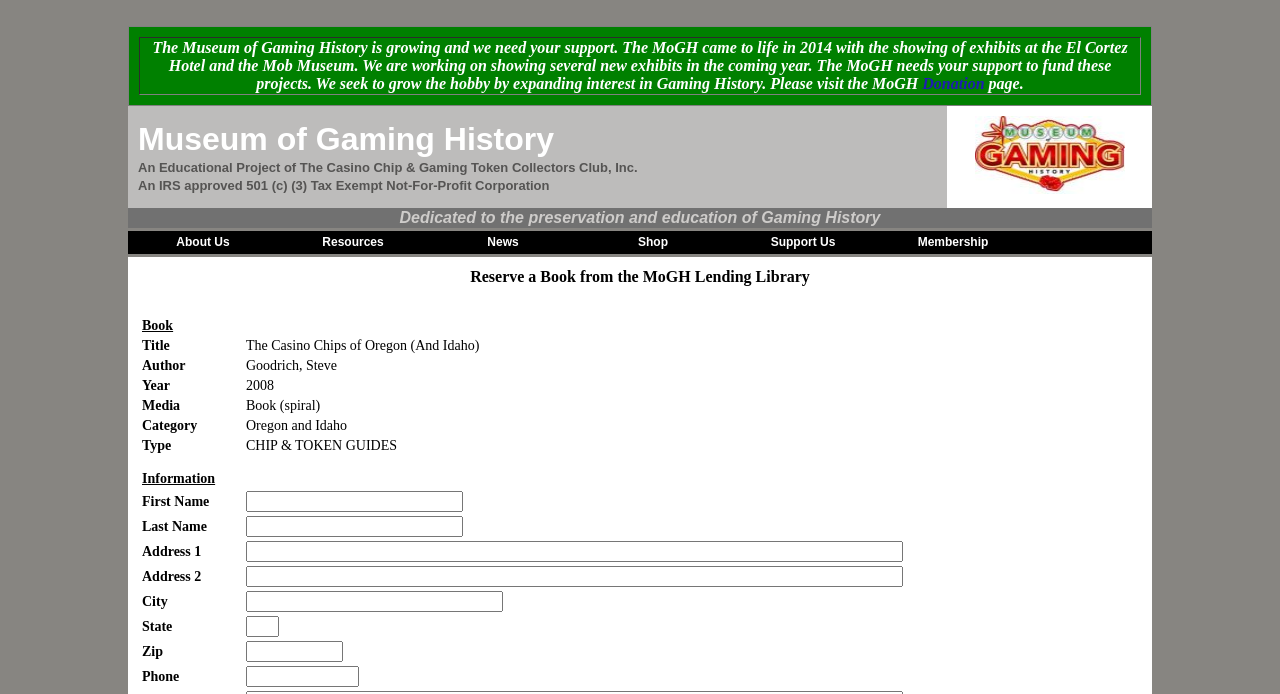Answer this question in one word or a short phrase: What is the purpose of the form on the webpage?

To collect user information